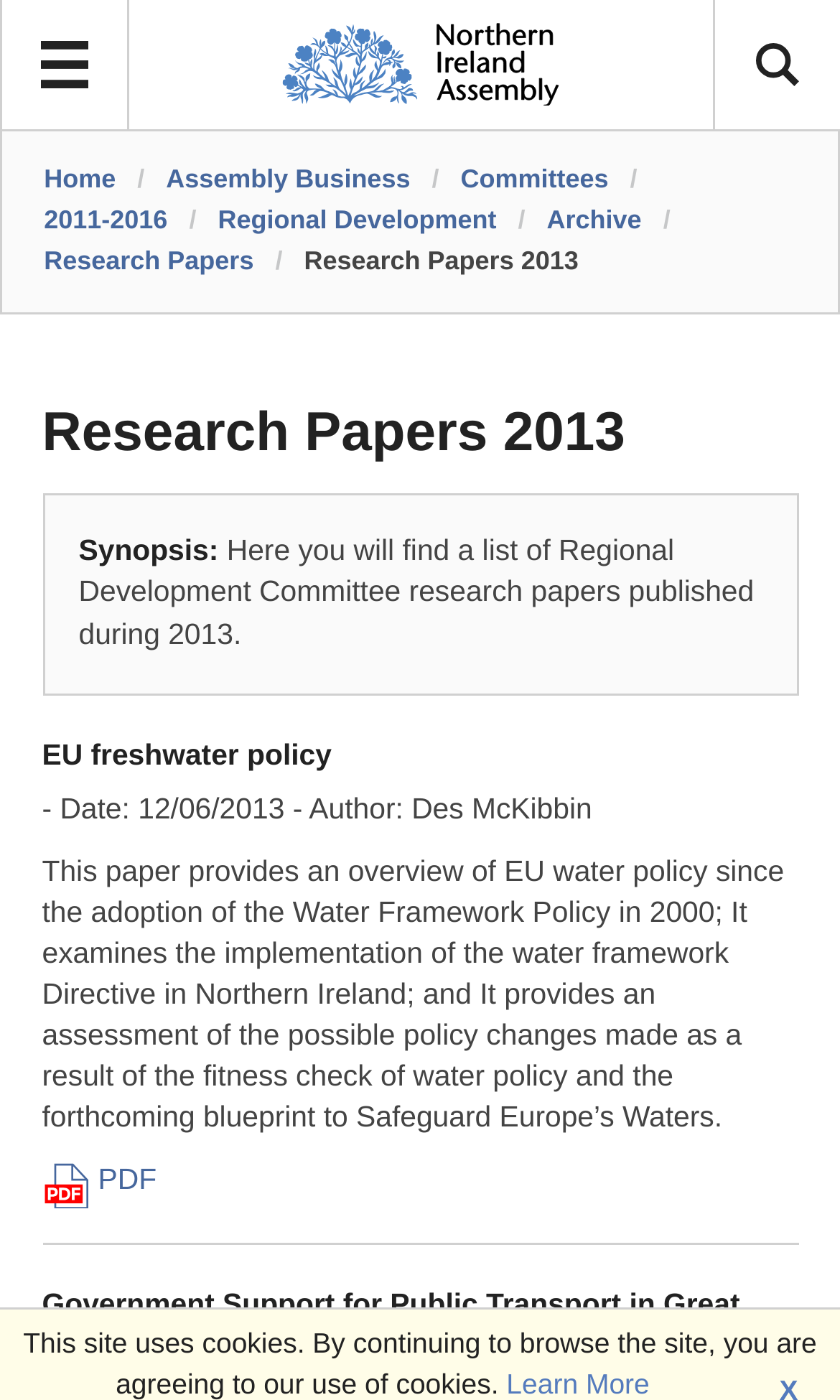Give a one-word or short phrase answer to the question: 
Who is the author of the 'EU freshwater policy' research paper?

Des McKibbin